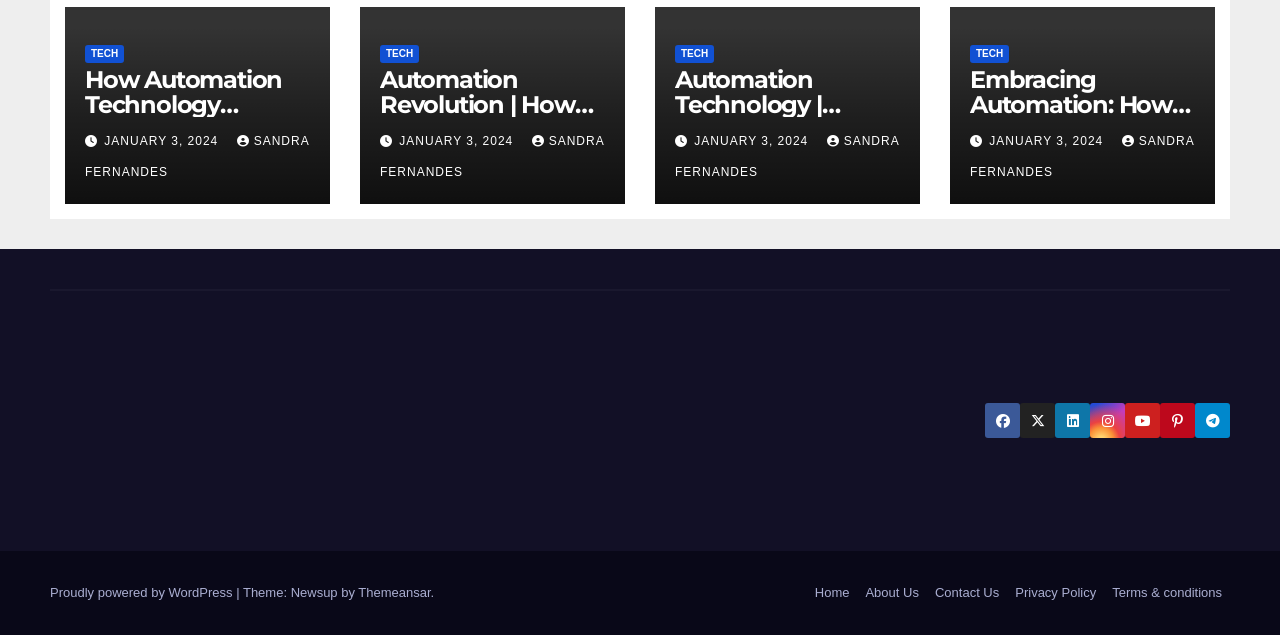Please provide a detailed answer to the question below based on the screenshot: 
Who is the author of the articles?

The author's name, Sandra Fernandes, is mentioned alongside each article's title and date.